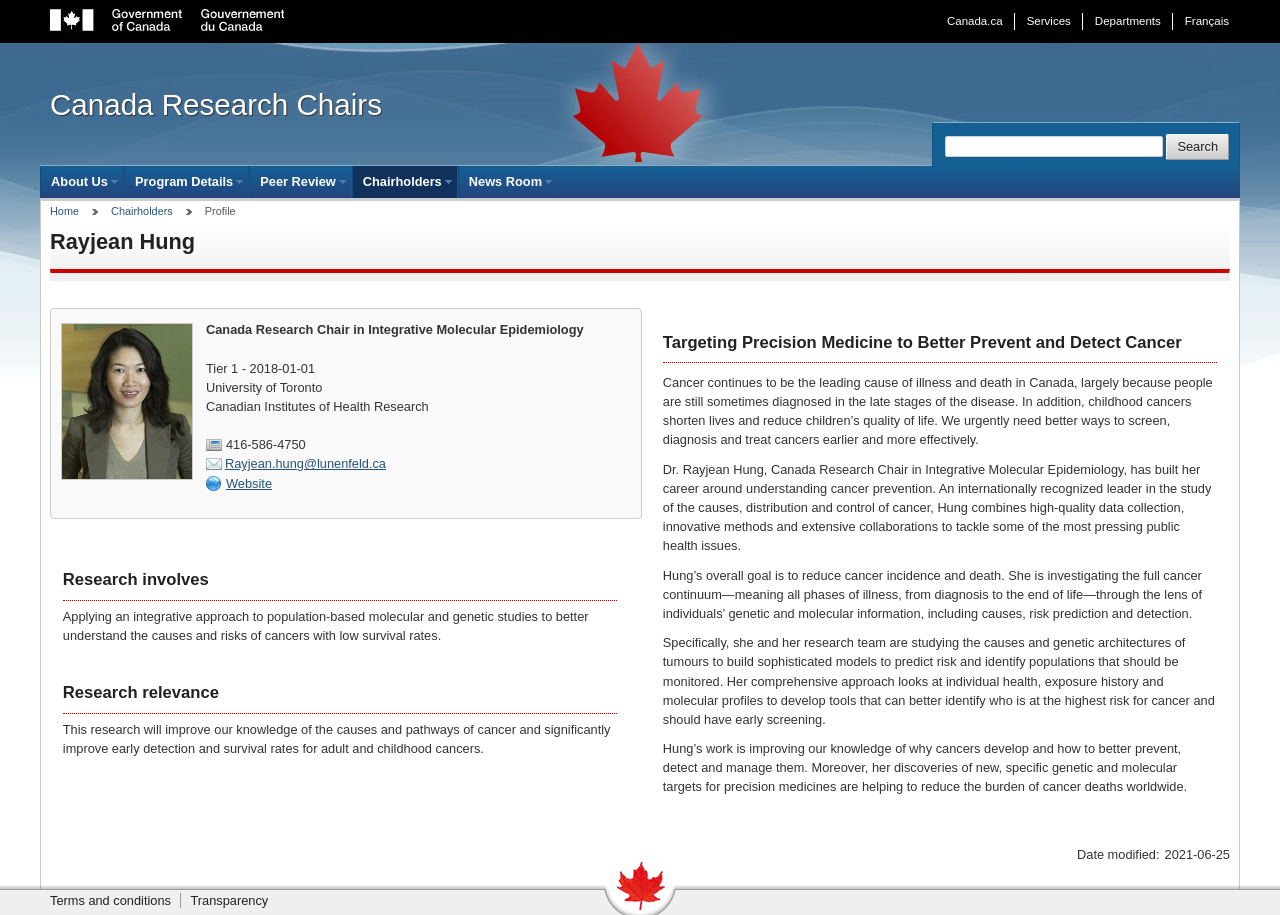Provide an in-depth description of the elements and layout of the webpage.

The webpage is about Canada Research Chair, Rayjean Hung, and her research in integrative molecular epidemiology. At the top of the page, there are several links, including "Skip to main content", "Skip to side navigation", and "Skip to site information", followed by a Government of Canada image and links to Canada.ca, Services, Departments, and Français.

Below these links, there is a search box and a button on the right side. A horizontal menu bar with several menu items, including "About Us", "Program Details", "Peer Review", "Chairholders", and "News Room", is located below the search box.

The main content of the page is divided into two sections. On the left side, there is a profile section with a heading "Rayjean Hung" and a subheading "Canada Research Chair in Integrative Molecular Epidemiology". Below this, there is a table with information about her research, including her university, funding agency, phone number, and email address. There are also links to her website and a description of her research.

On the right side, there is a section with a heading "Targeting Precision Medicine to Better Prevent and Detect Cancer". This section contains several paragraphs of text describing Dr. Hung's research goals and objectives, including reducing cancer incidence and death, and developing tools to better identify who is at high risk for cancer.

At the bottom of the page, there is a footer section with links to "Terms and conditions" and "Transparency", as well as a date modified indicator with the date "2021-06-25".